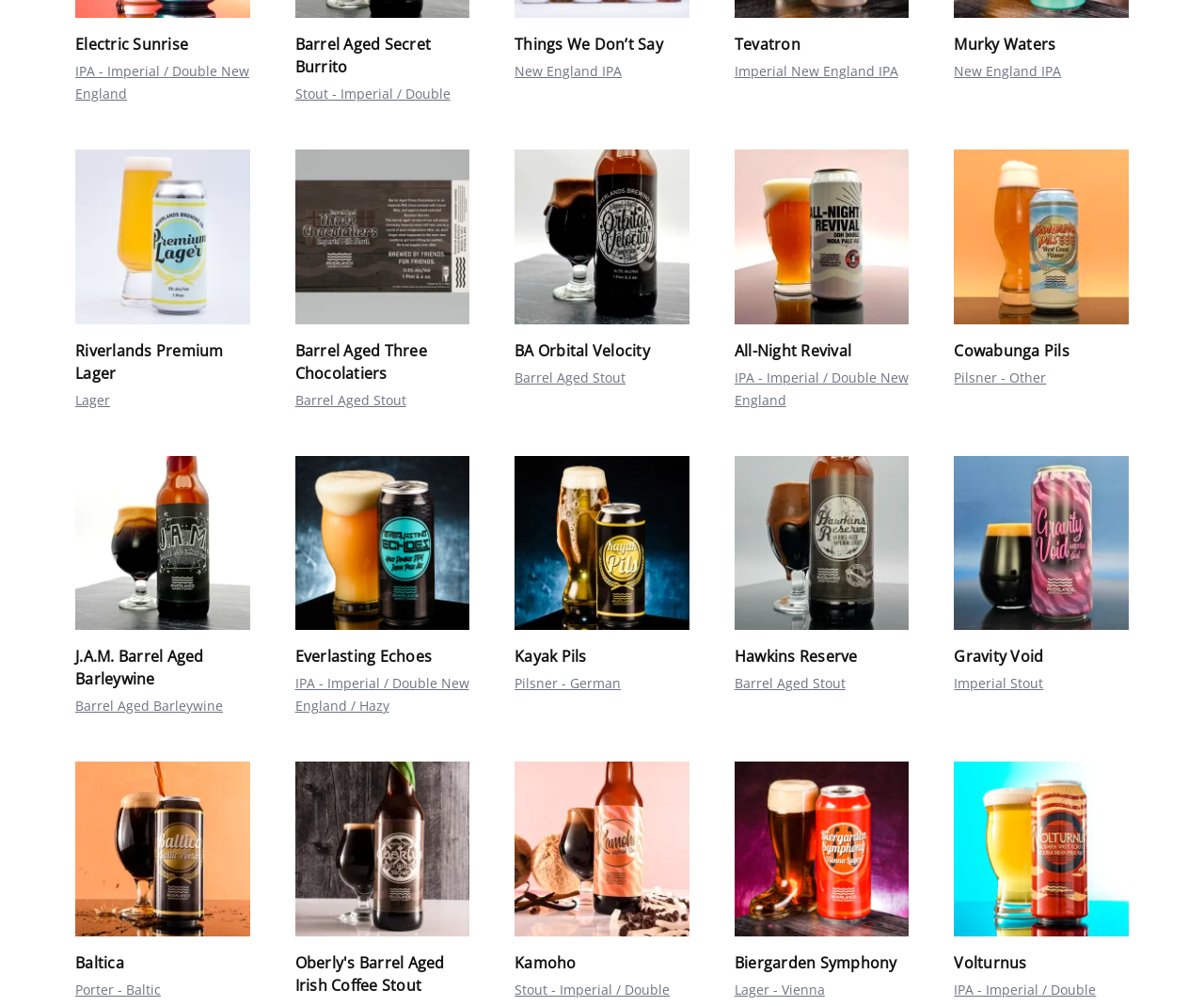Locate the bounding box coordinates of the UI element described by: "Stout - Imperial / Double". Provide the coordinates as four float numbers between 0 and 1, formatted as [left, top, right, bottom].

[0.245, 0.084, 0.374, 0.102]